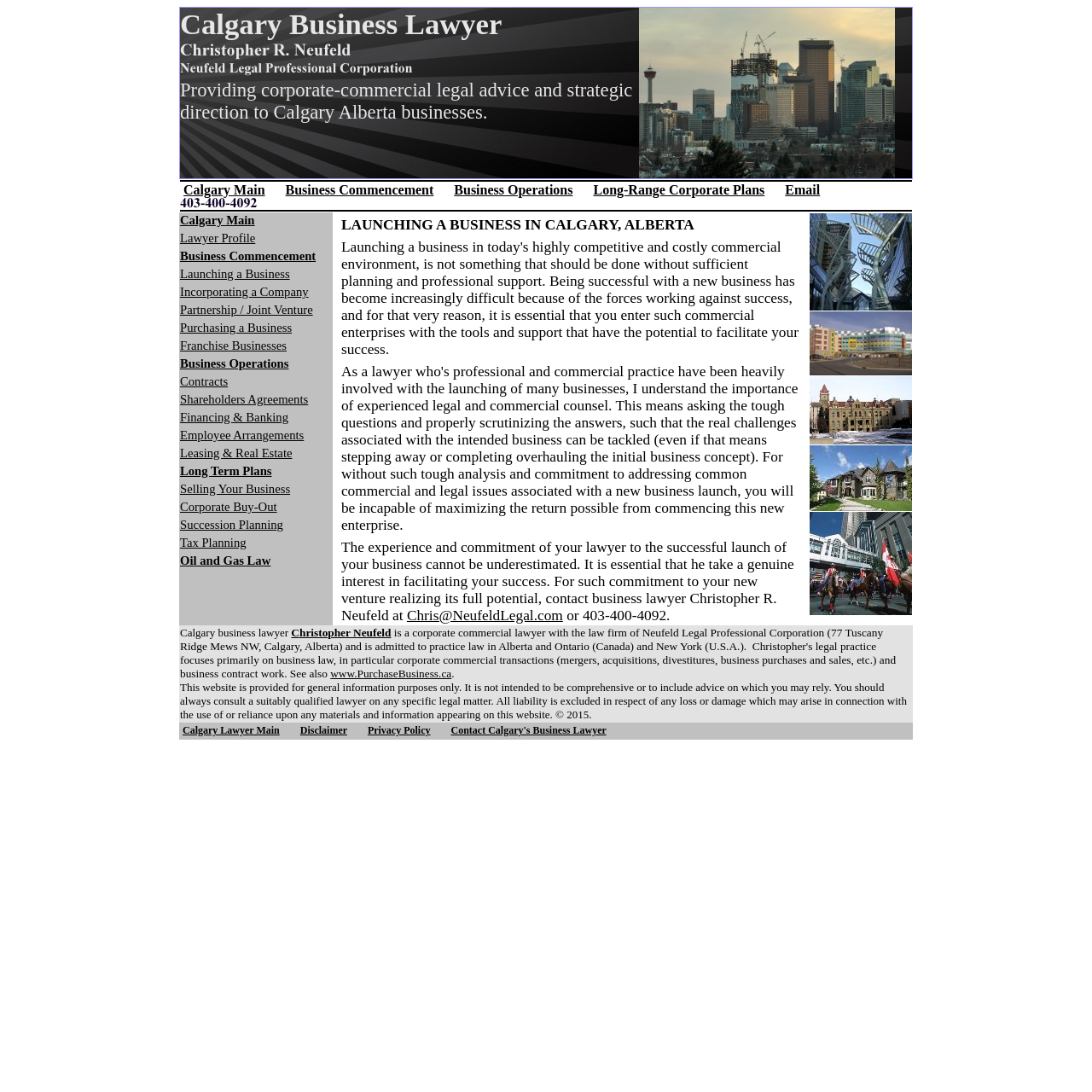Determine the bounding box coordinates of the clickable element necessary to fulfill the instruction: "Visit the website of PurchaseBusiness.ca". Provide the coordinates as four float numbers within the 0 to 1 range, i.e., [left, top, right, bottom].

[0.303, 0.611, 0.413, 0.622]